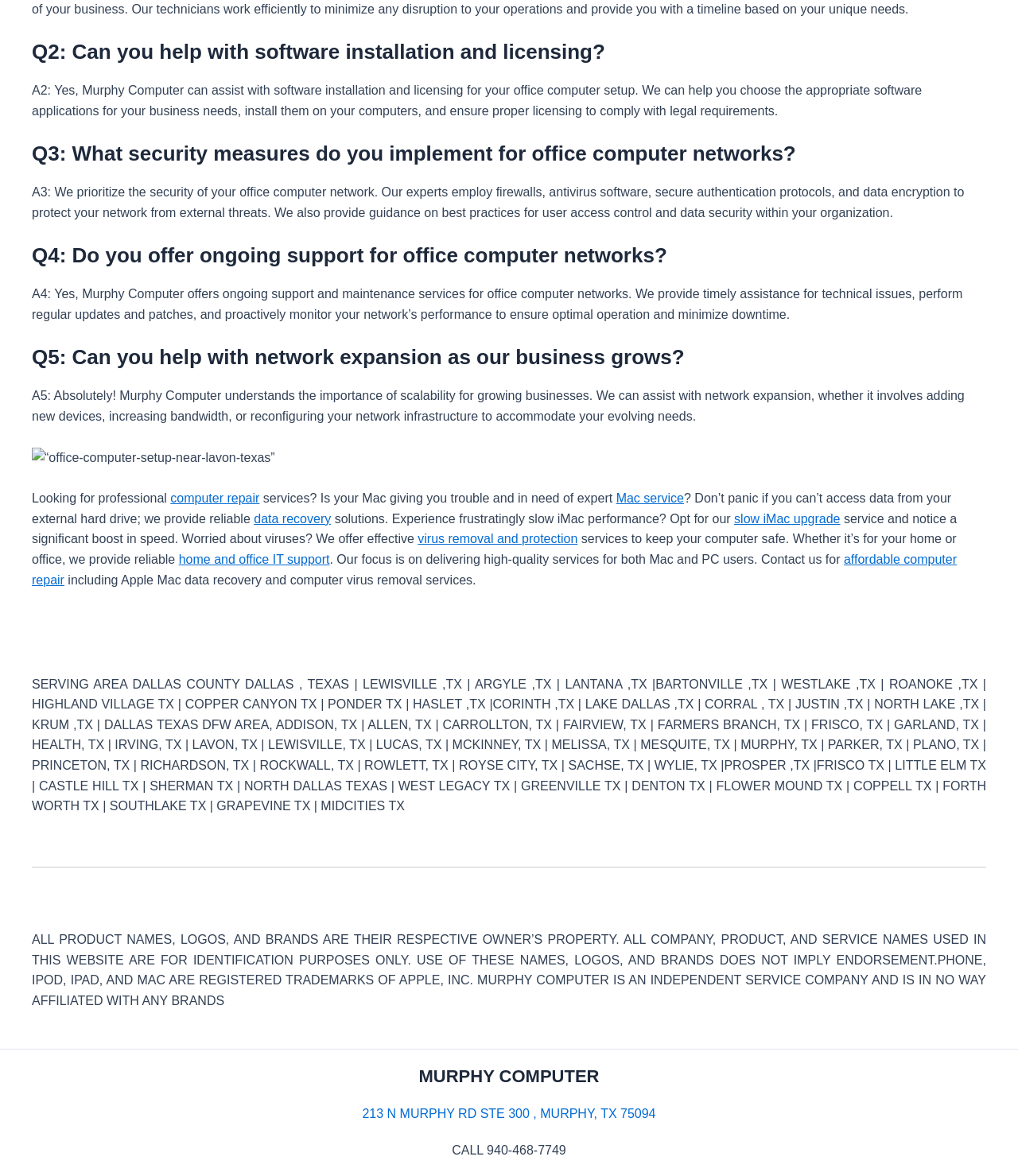Provide a brief response in the form of a single word or phrase:
What is the address of Murphy Computer?

213 N Murphy Rd Ste 300, Murphy, TX 75094